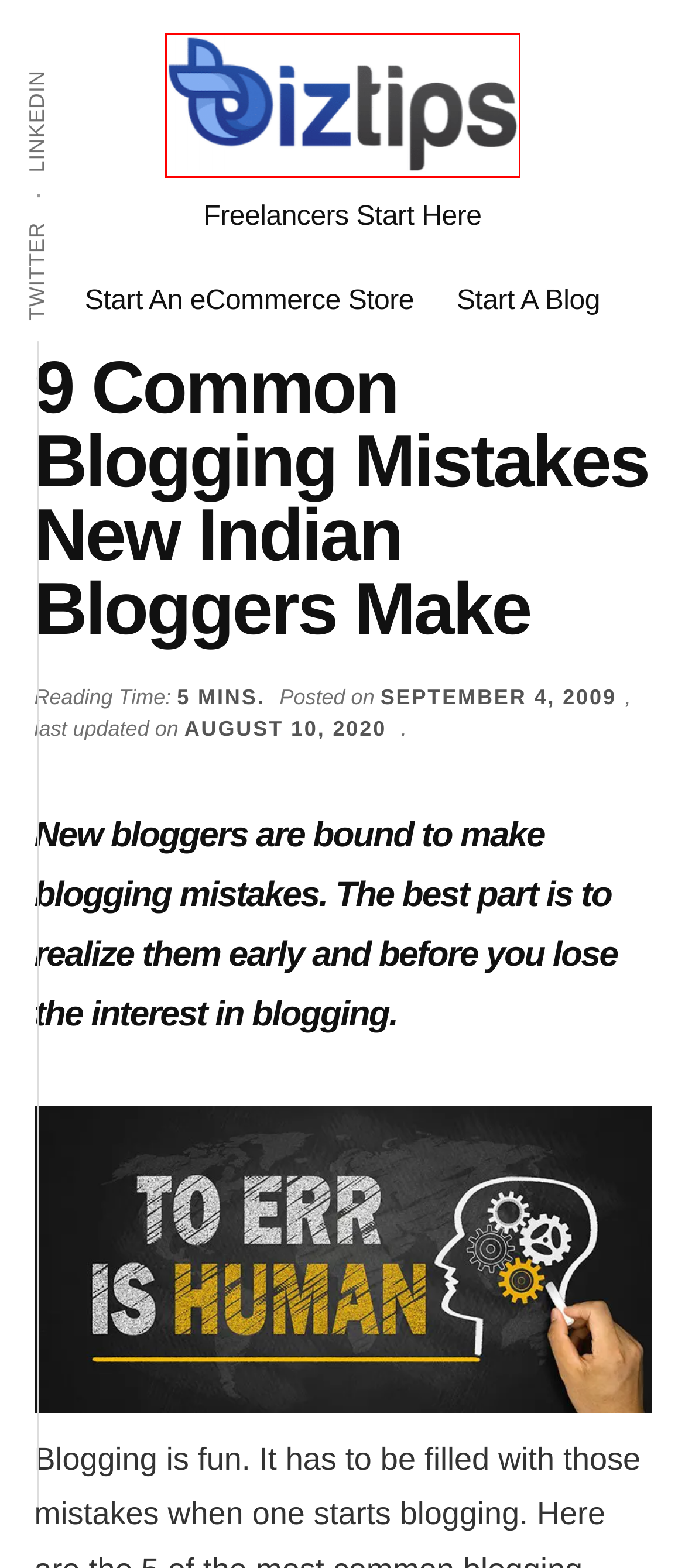Inspect the provided webpage screenshot, concentrating on the element within the red bounding box. Select the description that best represents the new webpage after you click the highlighted element. Here are the candidates:
A. How to Find Clients and become Self-Employed - BizTips
B. How to Earn a Living Blogging In India (2022)? - BizTips
C. Knowledge Base Archives - BizTips
D. Shabbir Bhimani: Start and Grow an Online Business - BizTips
E. How to Setup an Indian Shopify Store - Step By Step Guide - BizTips
F. How to Use Upwork to Get Long-Term, Better-Paying Clients? - BizTips
G. How to Start A Blog in 2020 - Easy to Follow Guide - BizTips
H. 3 Email Marketing Strategies That Actually Works - BizTips

D